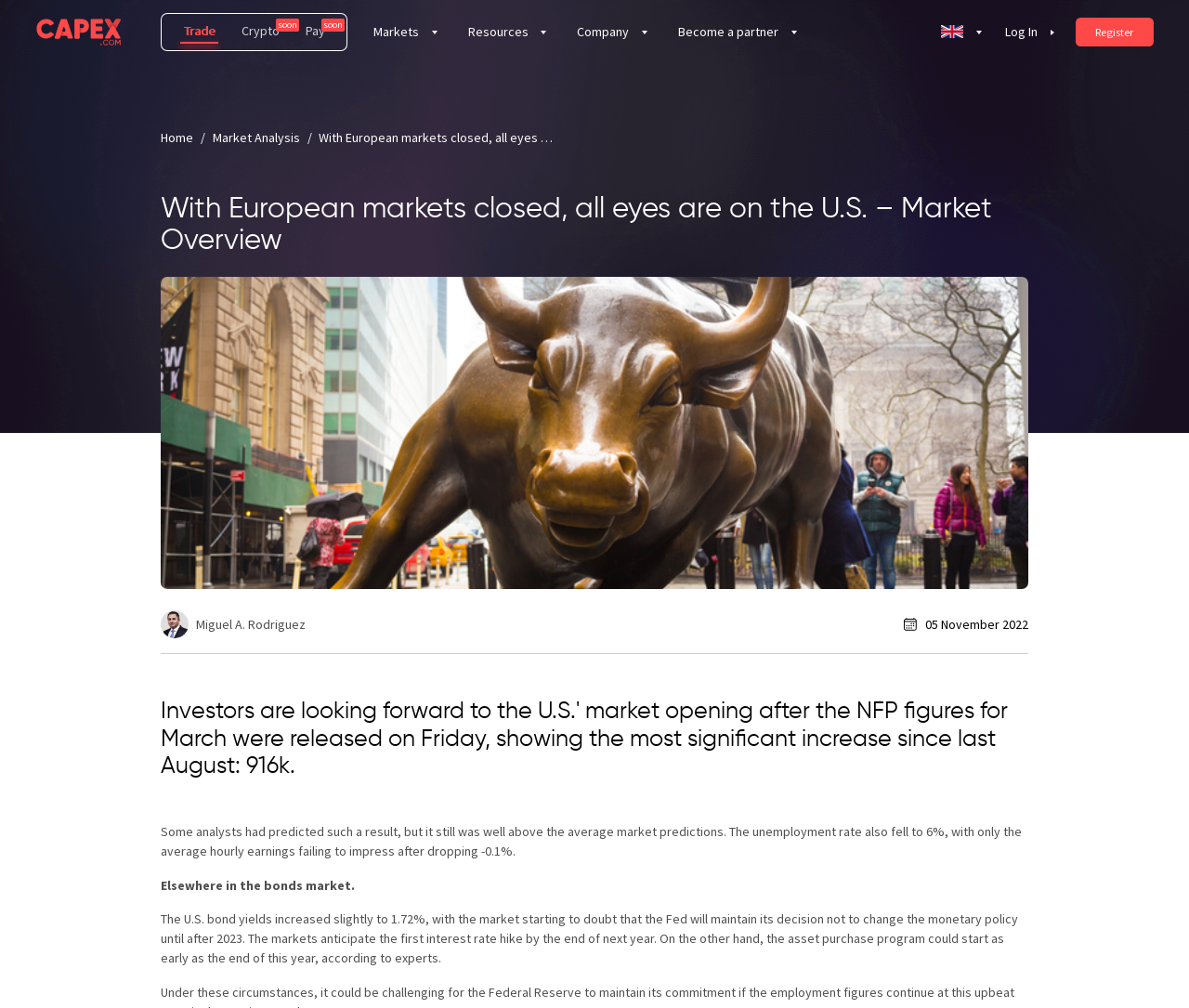Give a concise answer using one word or a phrase to the following question:
What is the name of the website?

CAPEX.com